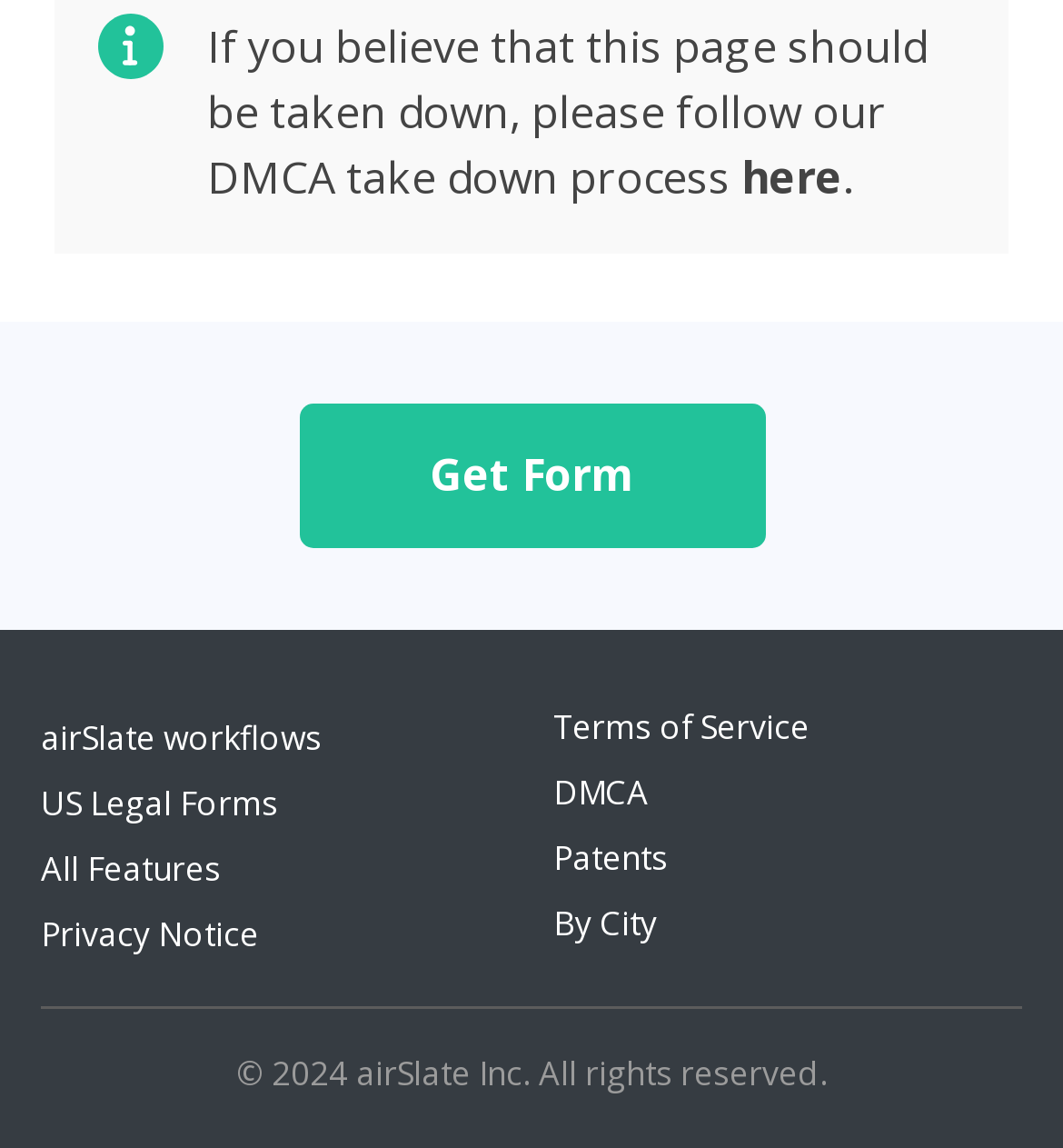How many links are present in the footer section? Using the information from the screenshot, answer with a single word or phrase.

7